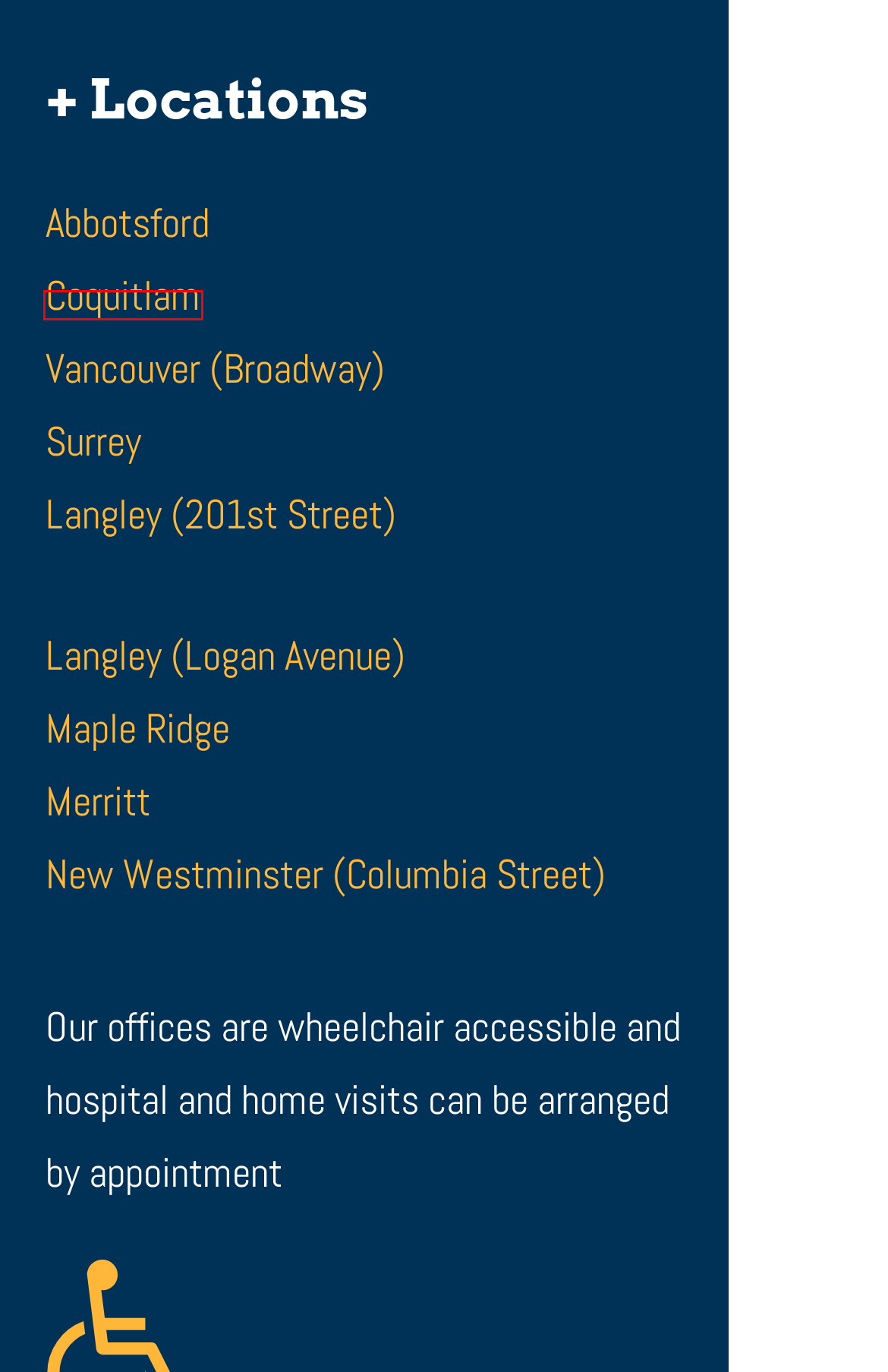A screenshot of a webpage is given, marked with a red bounding box around a UI element. Please select the most appropriate webpage description that fits the new page after clicking the highlighted element. Here are the candidates:
A. Lawyers Coquitlam British Columbia | Bronson Jones Gray & Company LLP
B. Surrey Lawyers | Bronson Jones Gray & Company LLP
C. Lawyer Abbotsford British Columbia | Bronson Jones Gray & Company LLP
D. Lawyer in Langley | Bronson Jones Gray & Company LLP
E. Lawyers in Merritt, BC| Bronson Jones Gray & Company LLP
F. Lawyer Langley British Columbia| Bronson Jones Gray & Company LLP
G. Lawyers Vancouver BC | Bronson Jones Gray & Company LLP
H. Lawyer New Westminster British Columbia | Bronson Jones Gray & Company LLP

A